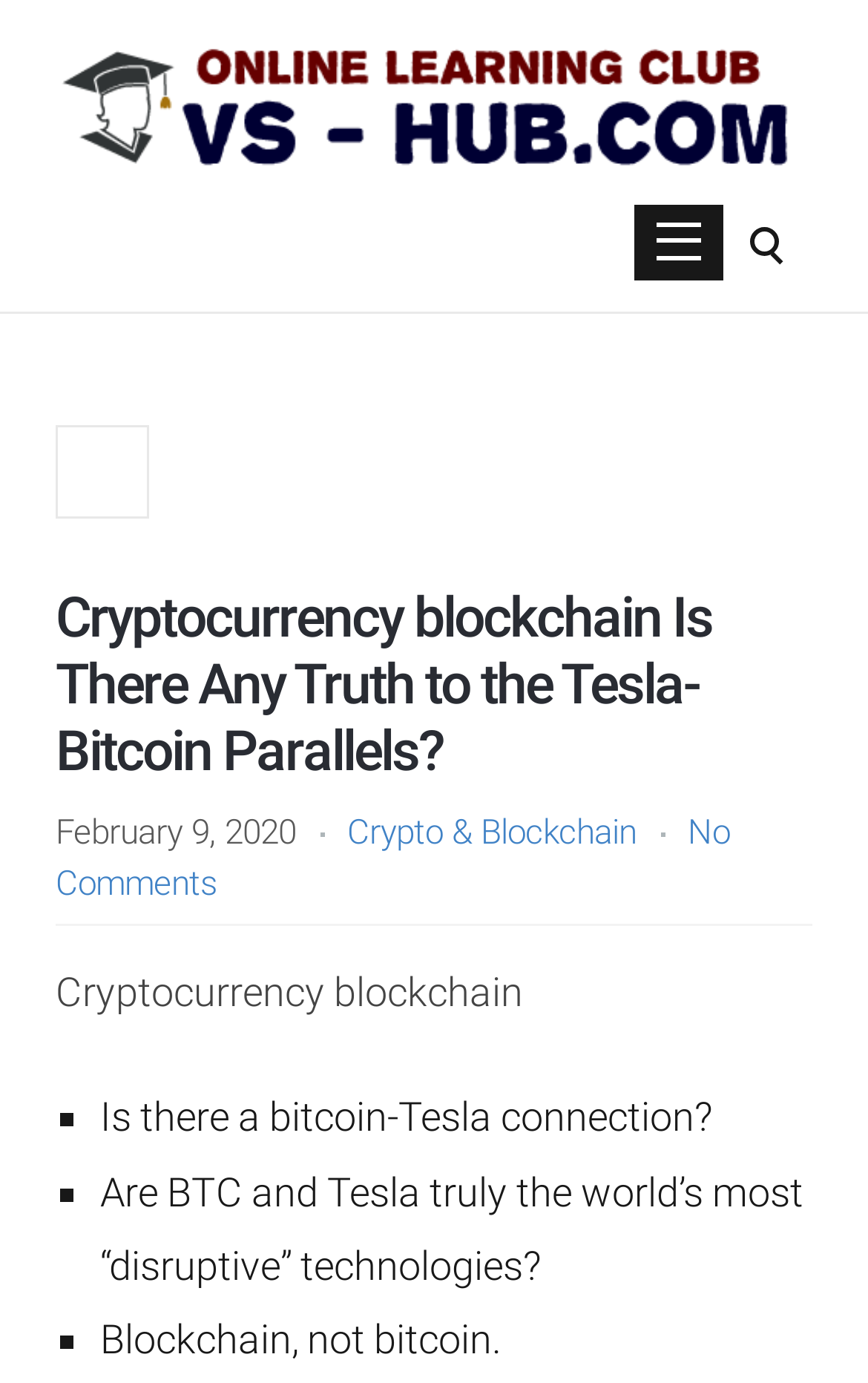Find the bounding box coordinates of the UI element according to this description: "alt="Online Learning Hub"".

[0.064, 0.016, 0.936, 0.14]